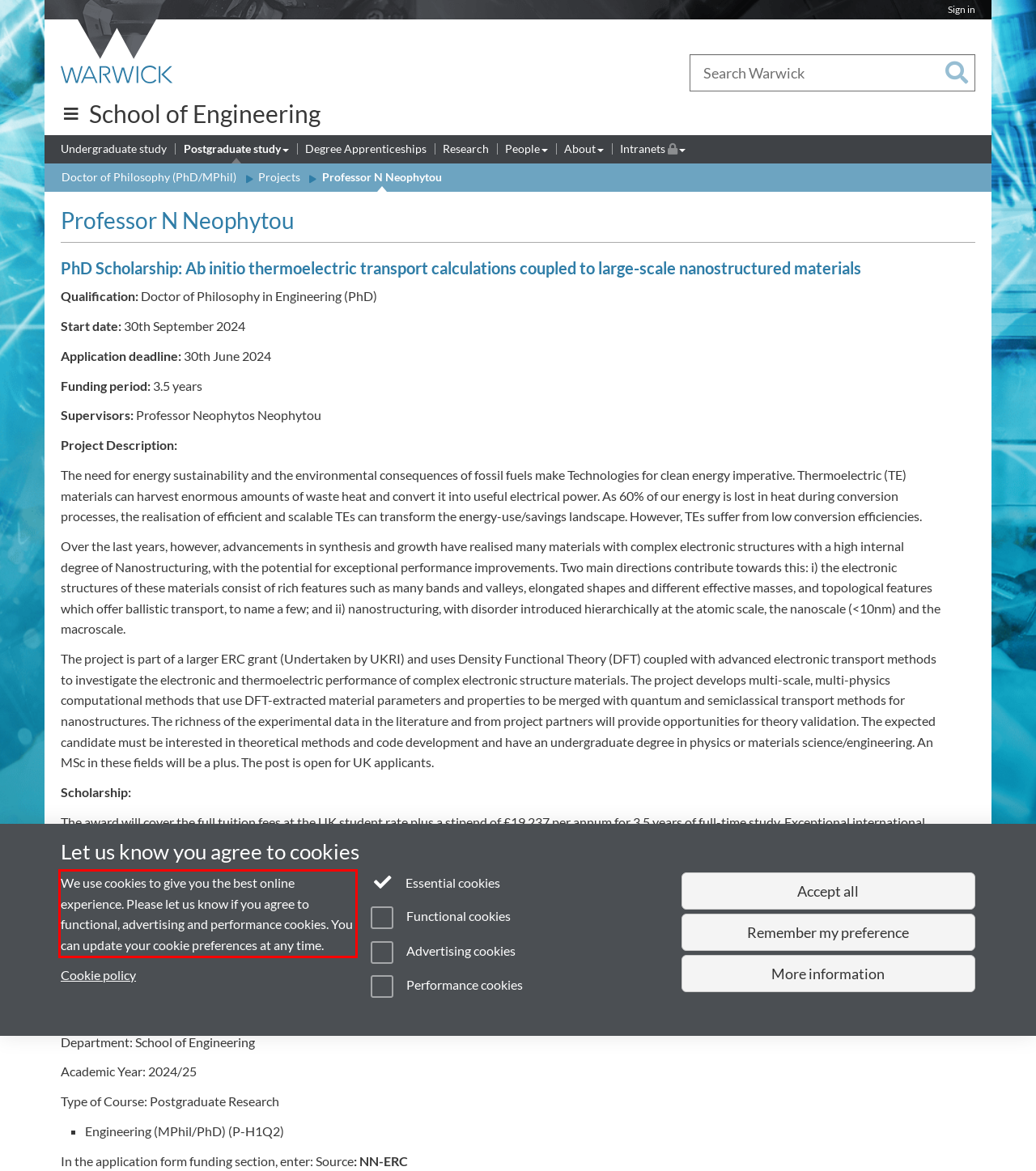Please extract the text content from the UI element enclosed by the red rectangle in the screenshot.

We use cookies to give you the best online experience. Please let us know if you agree to functional, advertising and performance cookies. You can update your cookie preferences at any time.